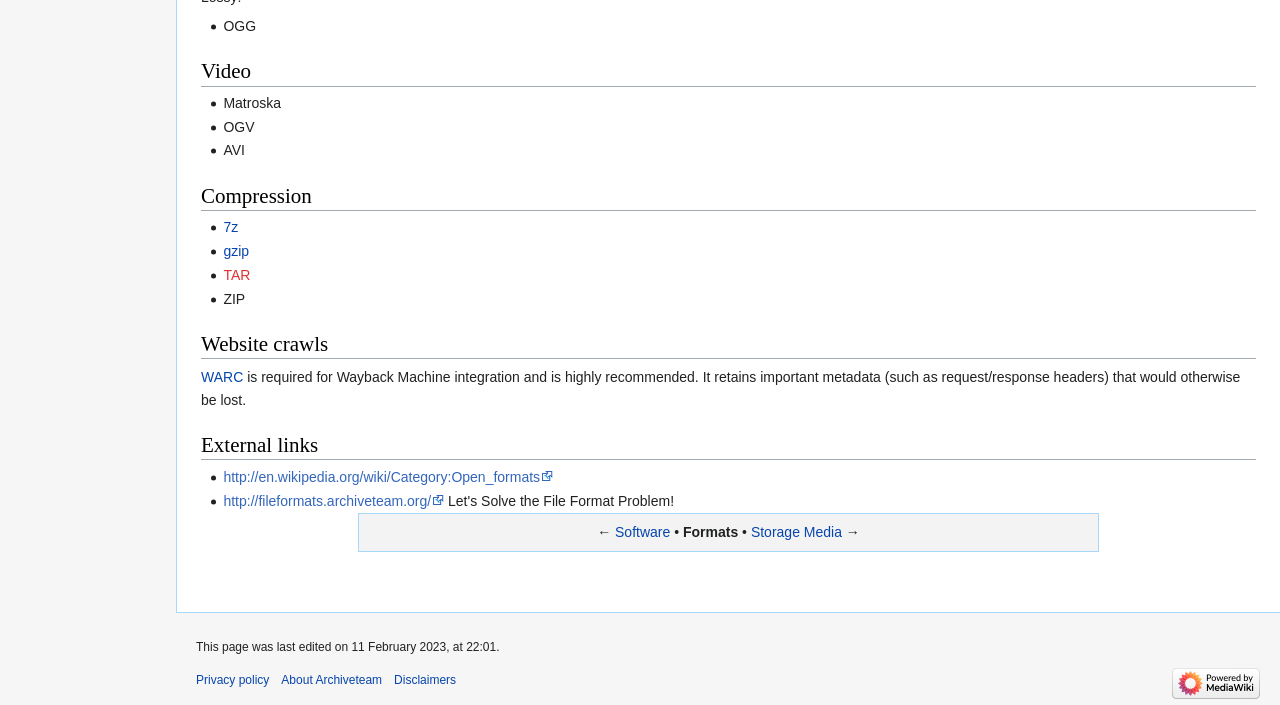Please locate the bounding box coordinates of the element's region that needs to be clicked to follow the instruction: "Follow the link to 7z". The bounding box coordinates should be provided as four float numbers between 0 and 1, i.e., [left, top, right, bottom].

[0.175, 0.311, 0.186, 0.334]